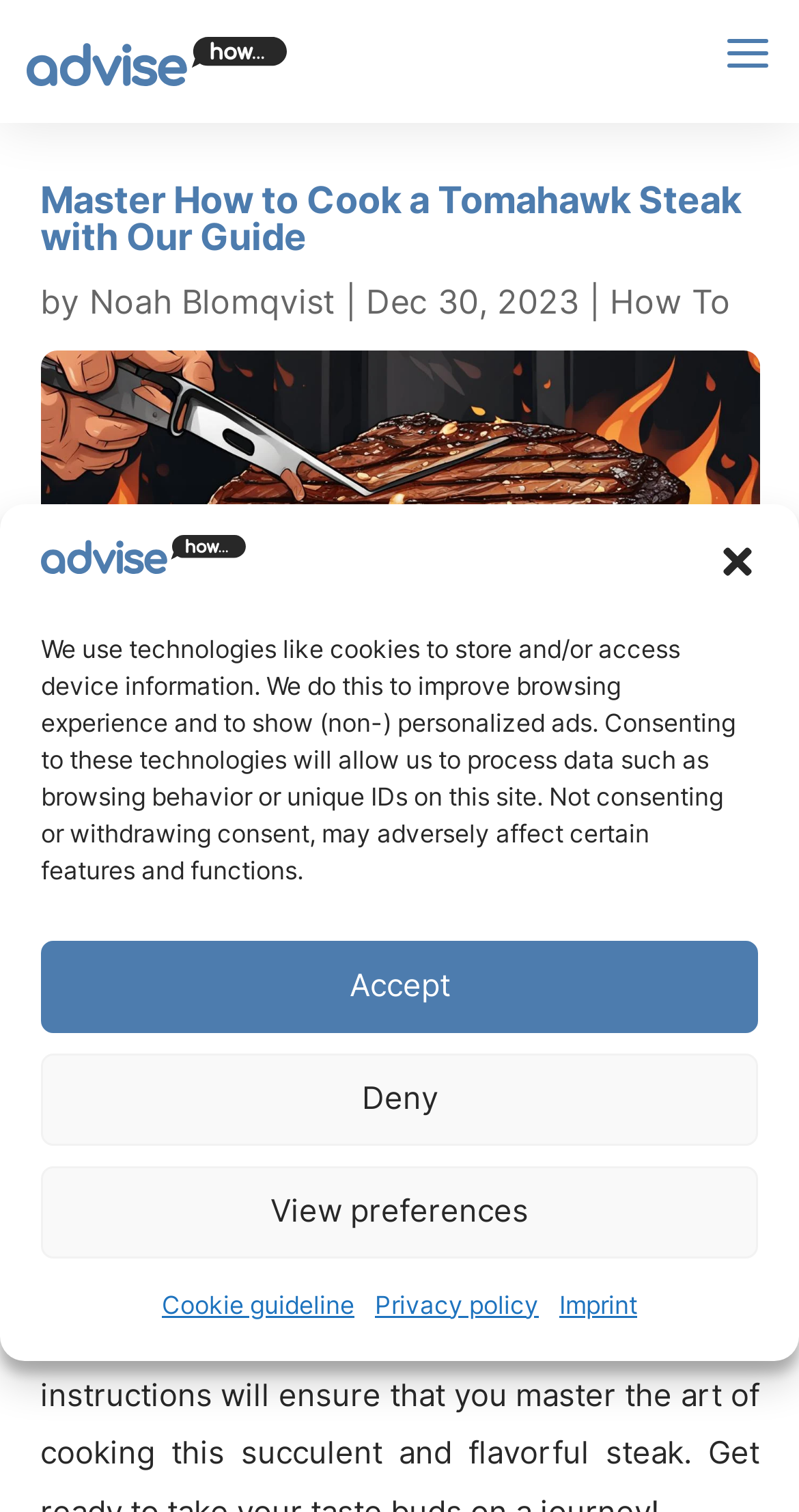Could you find the bounding box coordinates of the clickable area to complete this instruction: "read the article by Noah Blomqvist"?

[0.112, 0.186, 0.419, 0.213]